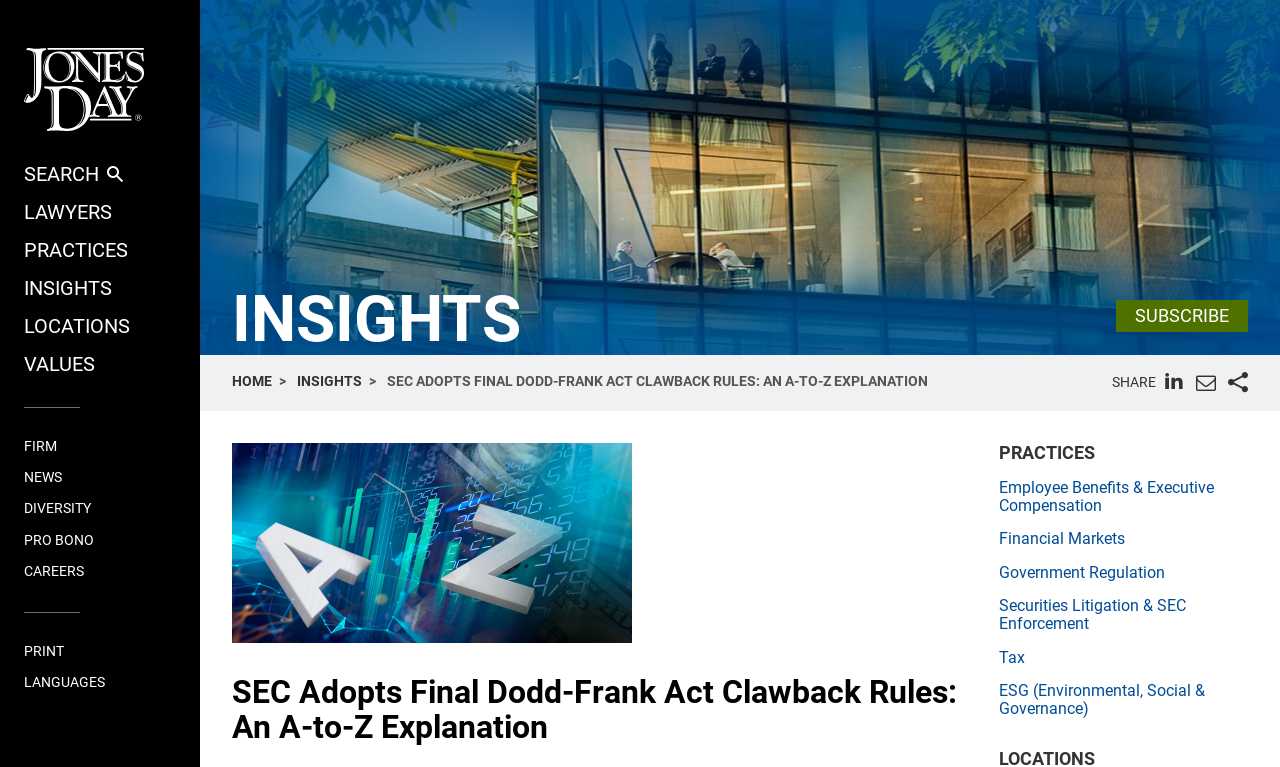Determine the bounding box coordinates for the area that should be clicked to carry out the following instruction: "Go to Lawyers page".

[0.019, 0.26, 0.088, 0.291]